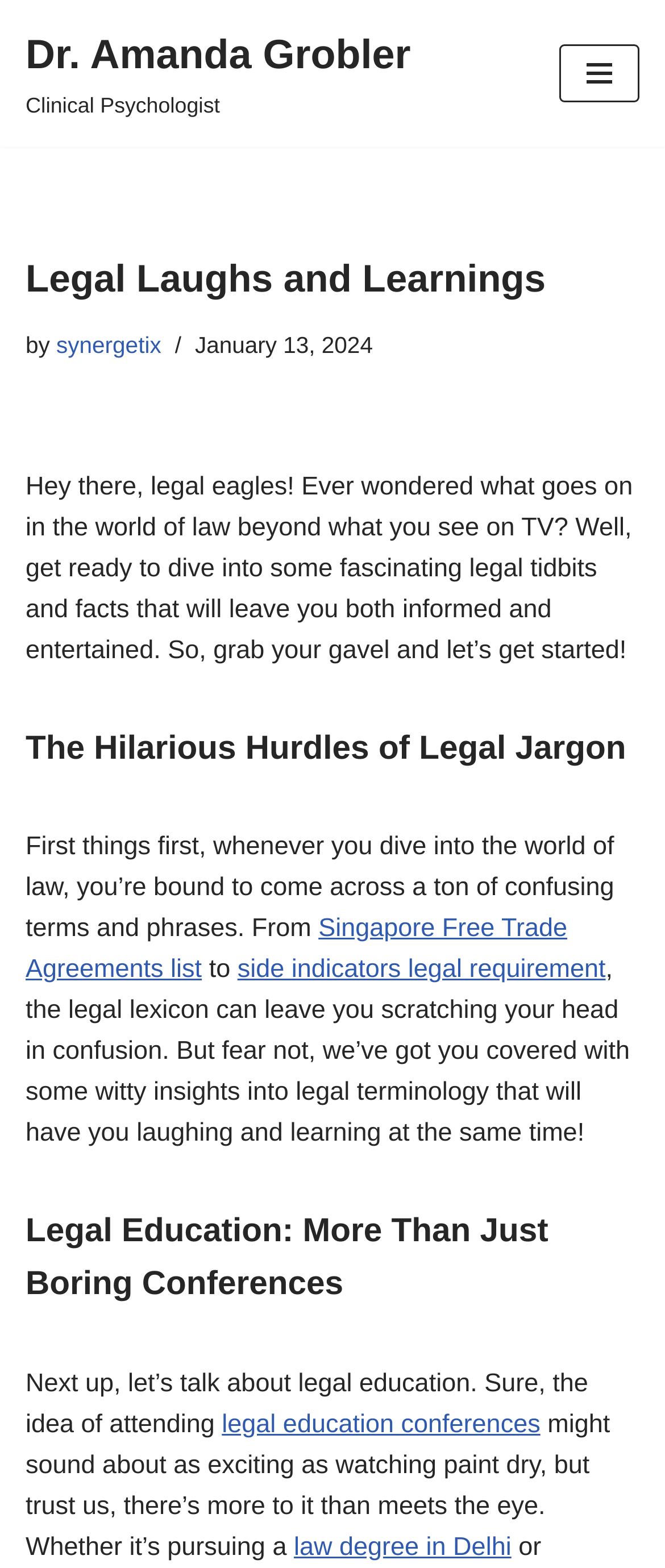Determine the bounding box for the described UI element: "People".

None